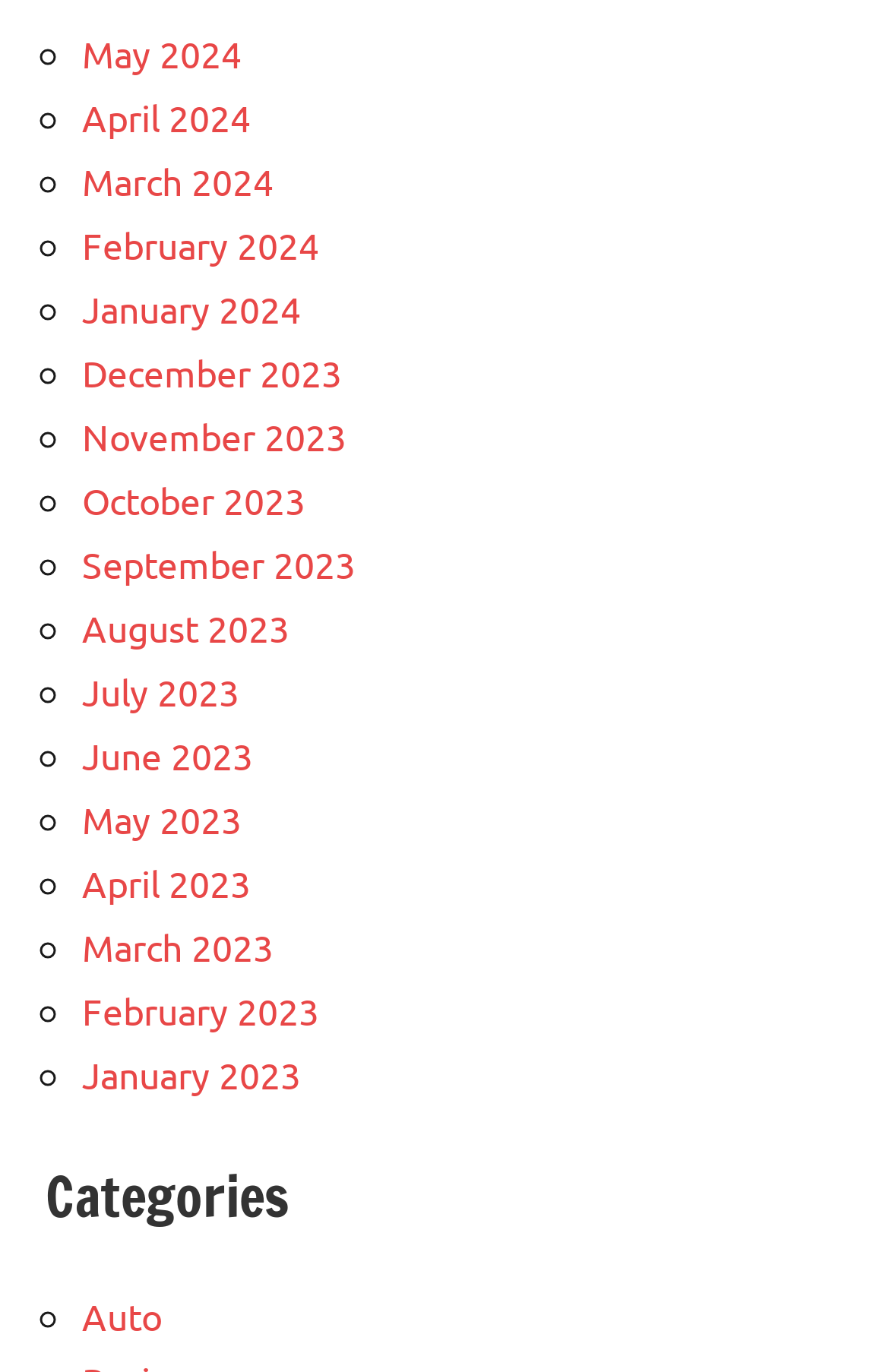Determine the bounding box coordinates for the area that needs to be clicked to fulfill this task: "View November 2023". The coordinates must be given as four float numbers between 0 and 1, i.e., [left, top, right, bottom].

[0.092, 0.301, 0.39, 0.334]